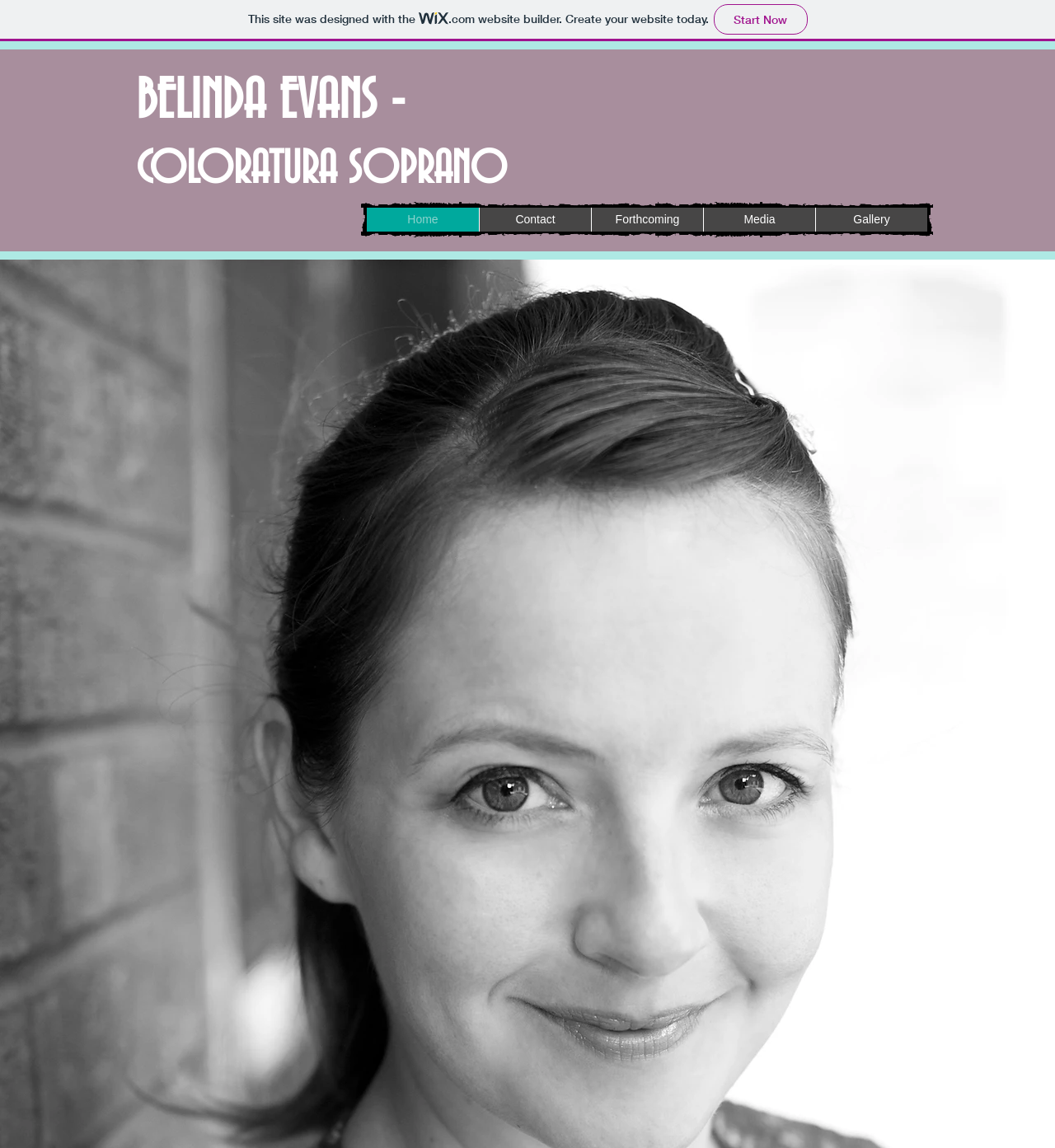From the element description: "Forthcoming", extract the bounding box coordinates of the UI element. The coordinates should be expressed as four float numbers between 0 and 1, in the order [left, top, right, bottom].

[0.56, 0.181, 0.666, 0.202]